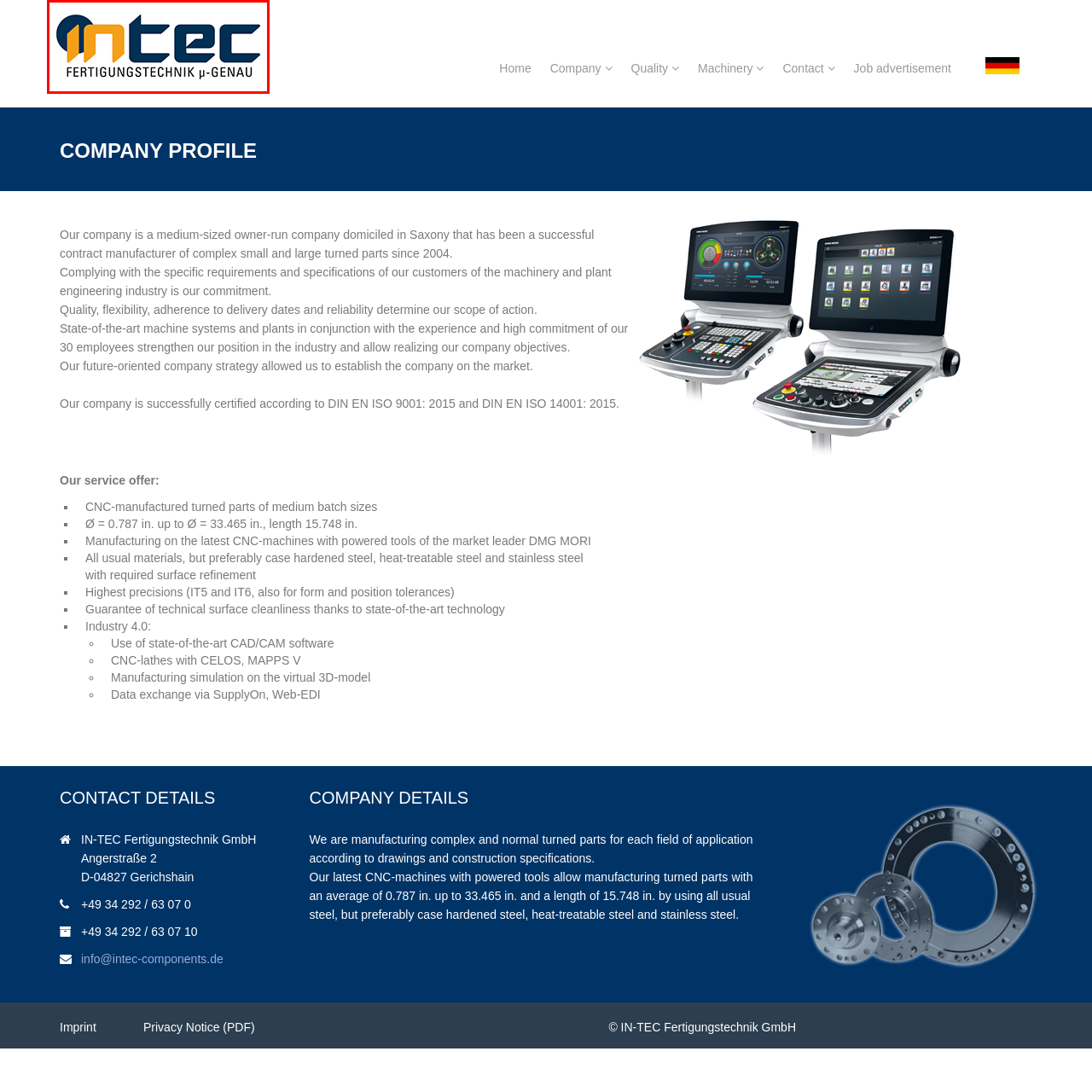What is the color scheme of the logo?
Take a close look at the image highlighted by the red bounding box and answer the question thoroughly based on the details you see.

The logo has a vibrant orange and dark blue color scheme, which conveys innovation and professionalism.